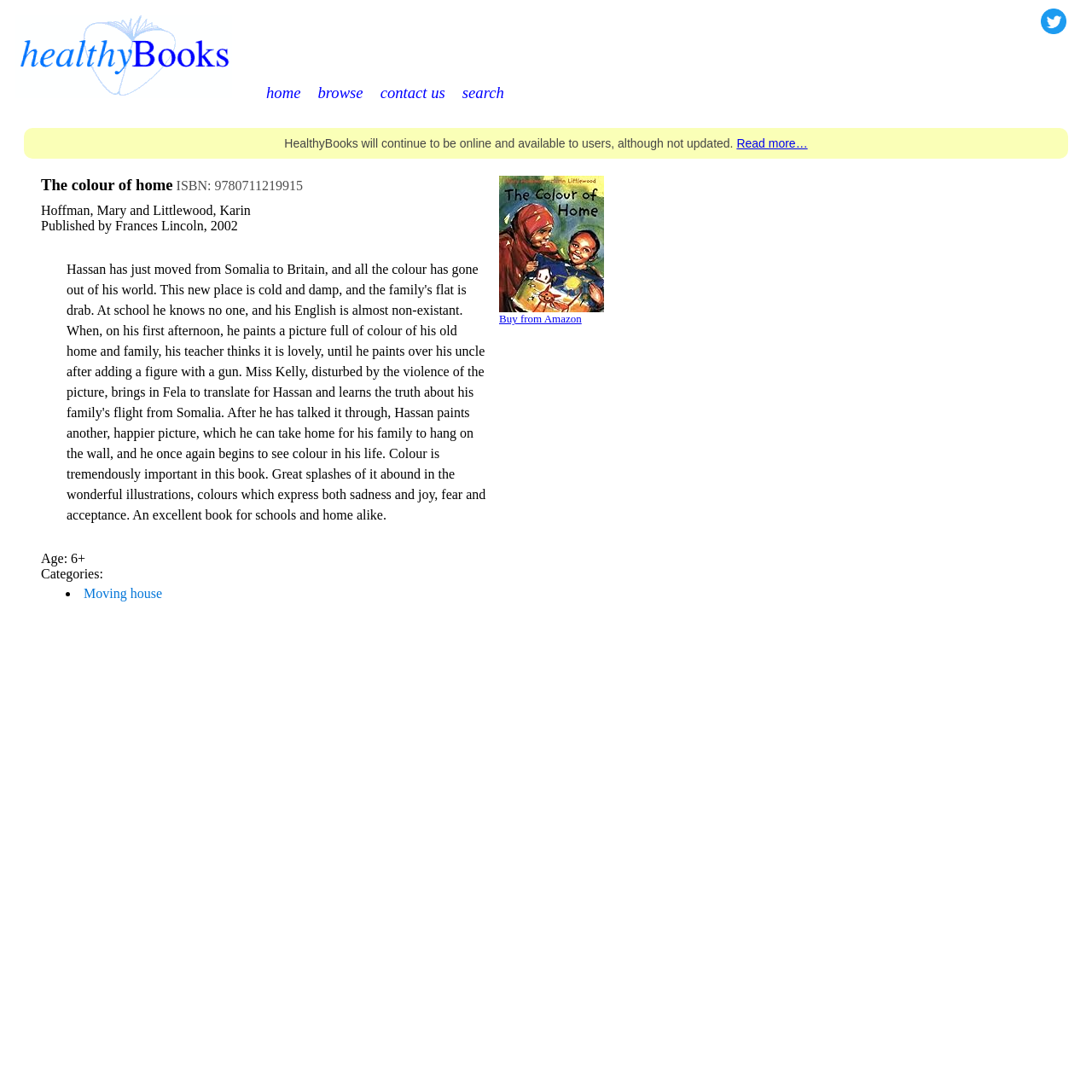Can you specify the bounding box coordinates for the region that should be clicked to fulfill this instruction: "Click the HealthyBooks logo".

[0.014, 0.079, 0.212, 0.092]